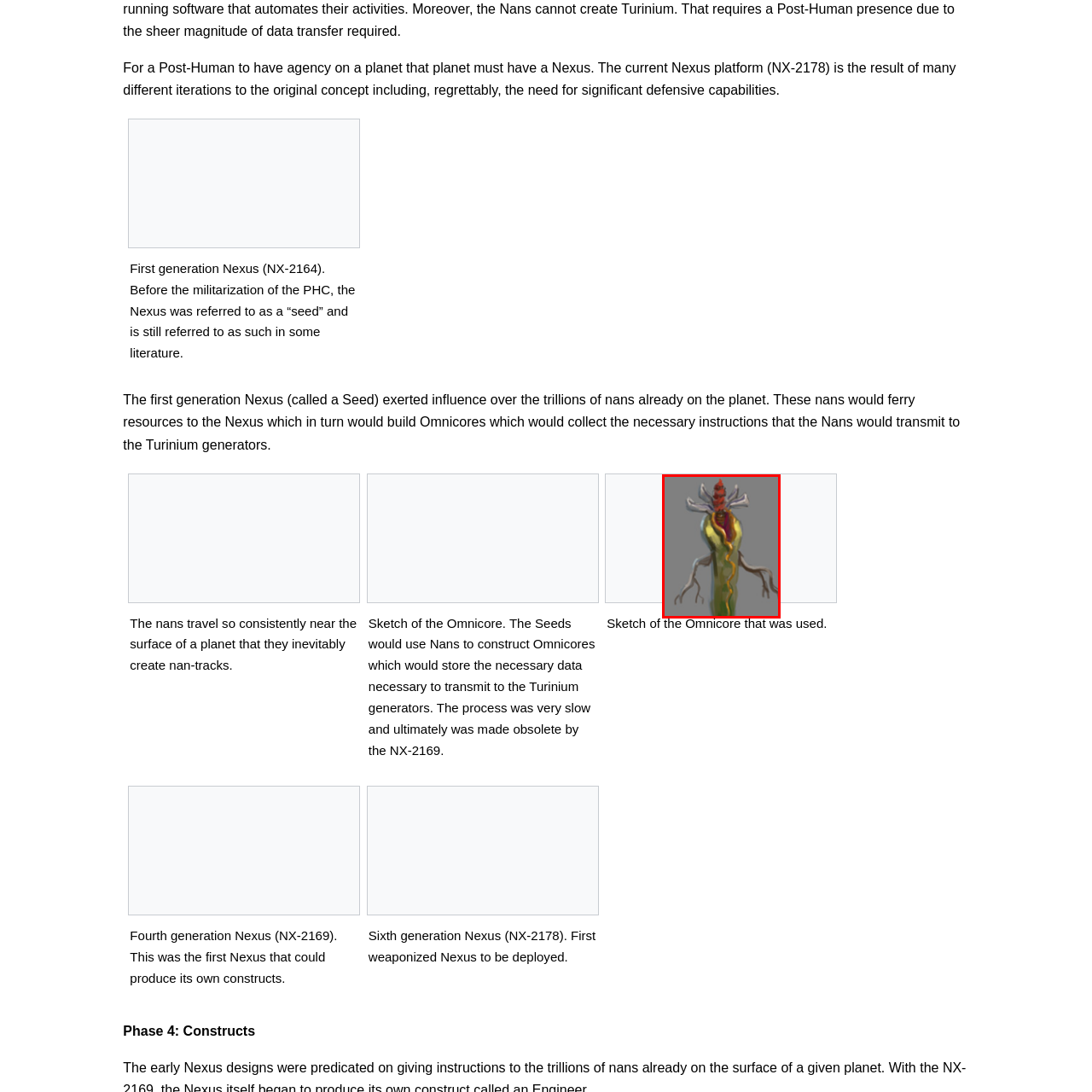What is the purpose of the Omnicore in the Nexus platform?
Observe the image inside the red bounding box and answer the question using only one word or a short phrase.

Store and transmit data